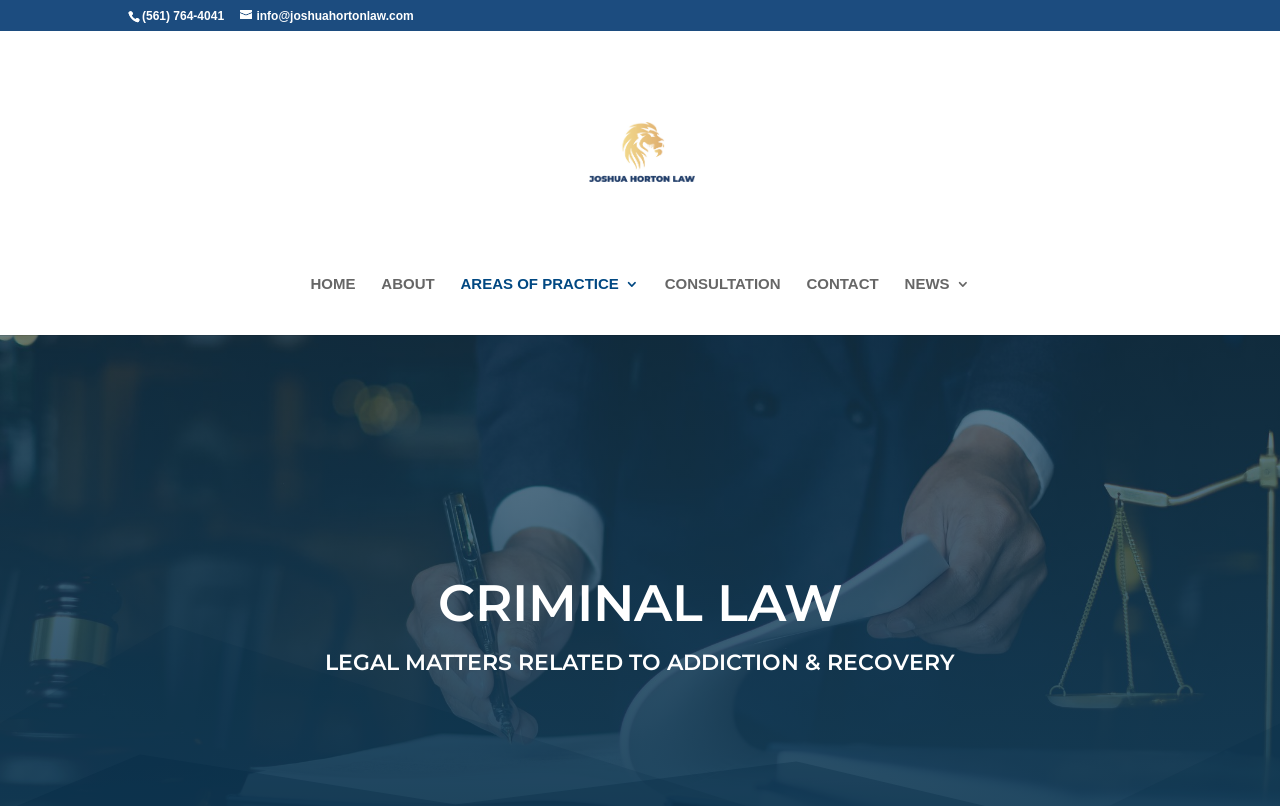Utilize the details in the image to give a detailed response to the question: What is the name of the attorney's law firm?

I found the name of the law firm by looking at the link element with the bounding box coordinates [0.36, 0.177, 0.643, 0.197]. The text of this element is 'Joshua Horton Law: Personal Injury, Wrongful Death and Substance Abuse Disorder Attorney', which indicates that Joshua Horton Law is the name of the law firm.